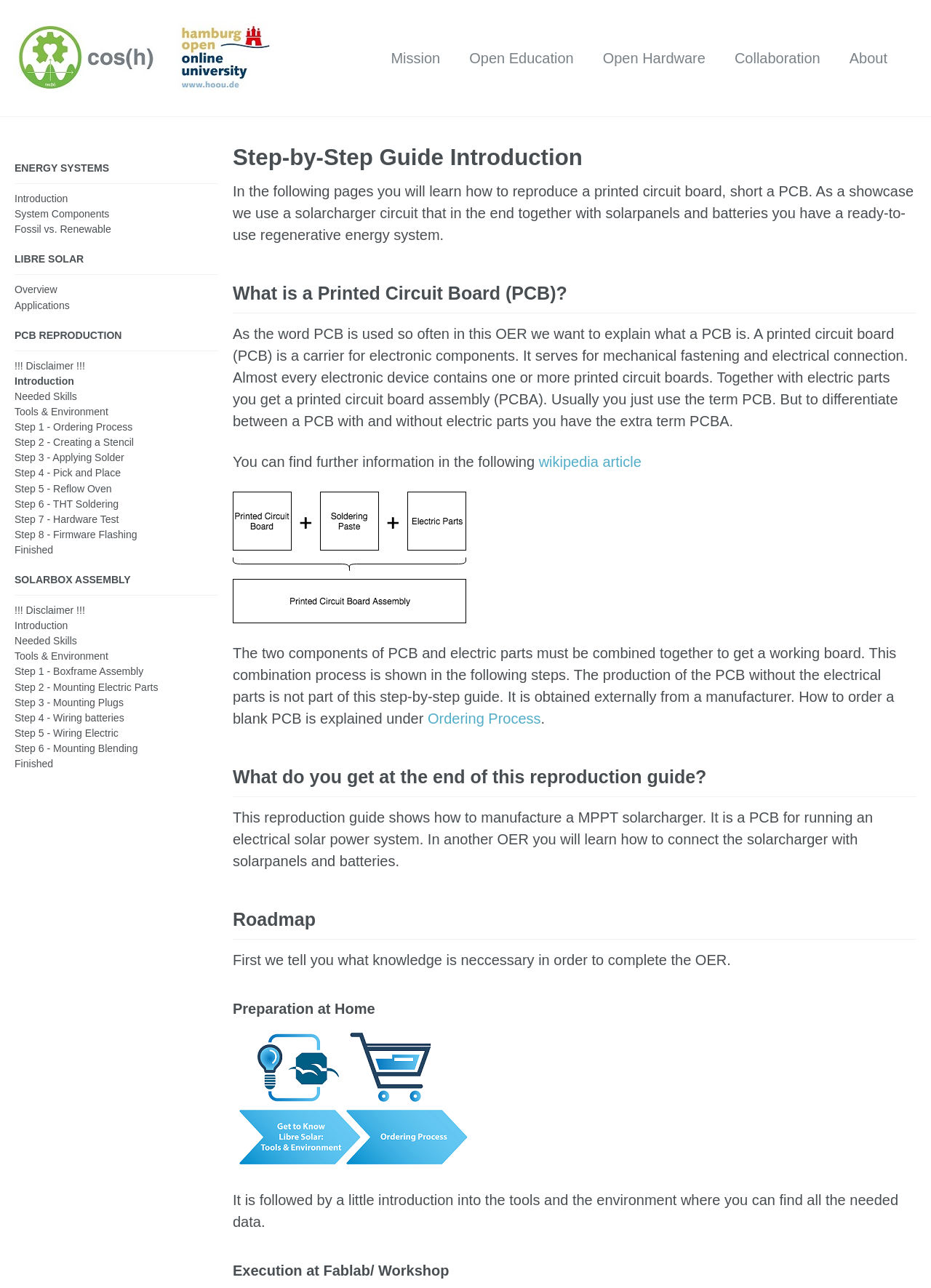Create a full and detailed caption for the entire webpage.

This webpage is a step-by-step guide introduction to reproducing a printed circuit board (PCB). At the top, there is a navigation menu with links to "Mission", "Open Education", "Open Hardware", "Collaboration", and "About". Below the menu, there is a logo image and a text "ENERGY SYSTEMS" on the left side, and a series of links to different sections of the guide, including "Introduction", "System Components", "Fossil vs. Renewable", and more, on the right side.

The main content of the page is divided into several sections. The first section has a heading "Step-by-Step Guide Introduction" and a paragraph of text that explains the purpose of the guide. Below the text, there is a heading "What is a Printed Circuit Board (PCB)?" and a paragraph that explains what a PCB is and its role in electronic devices.

The next section has a heading "What do you get at the end of this reproduction guide?" and a paragraph that explains what the user will learn from the guide. Below this section, there is a heading "Roadmap" and a paragraph that outlines the steps involved in the guide. The roadmap is followed by a section with a heading "Preparation at Home" that includes an image and a paragraph of text. Finally, there is a section with a heading "Execution at Fablab/ Workshop" at the bottom of the page.

Throughout the page, there are several links to other sections of the guide, including "Ordering Process", "Needed Skills", "Tools & Environment", and more. There are also several images, including a diagram of a PCB and an image related to the roadmap.